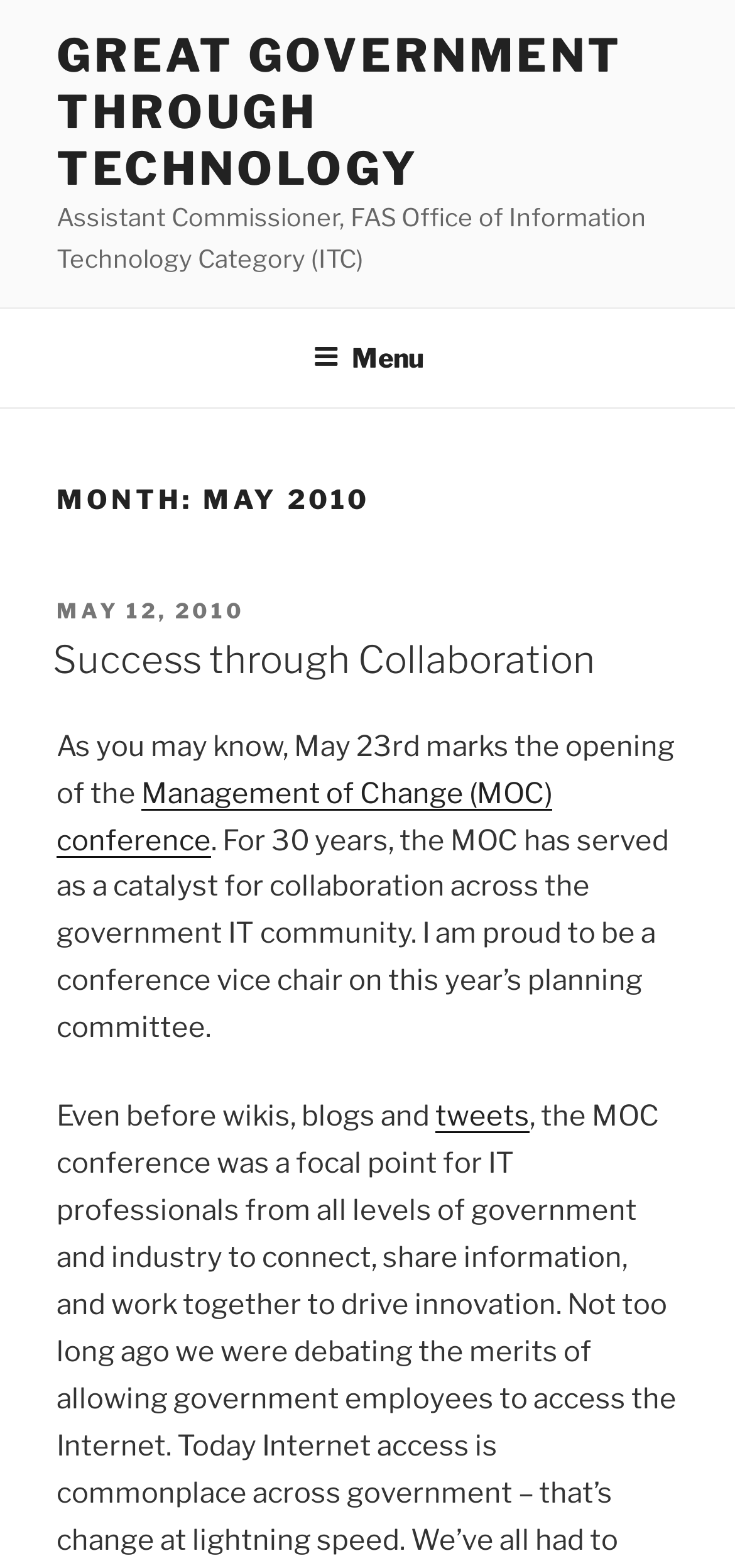What is the month mentioned in the webpage?
Please provide a comprehensive answer to the question based on the webpage screenshot.

Based on the heading element 'MONTH: MAY 2010' with bounding box coordinates [0.077, 0.306, 0.923, 0.33], we can infer that the month mentioned in the webpage is May 2010.